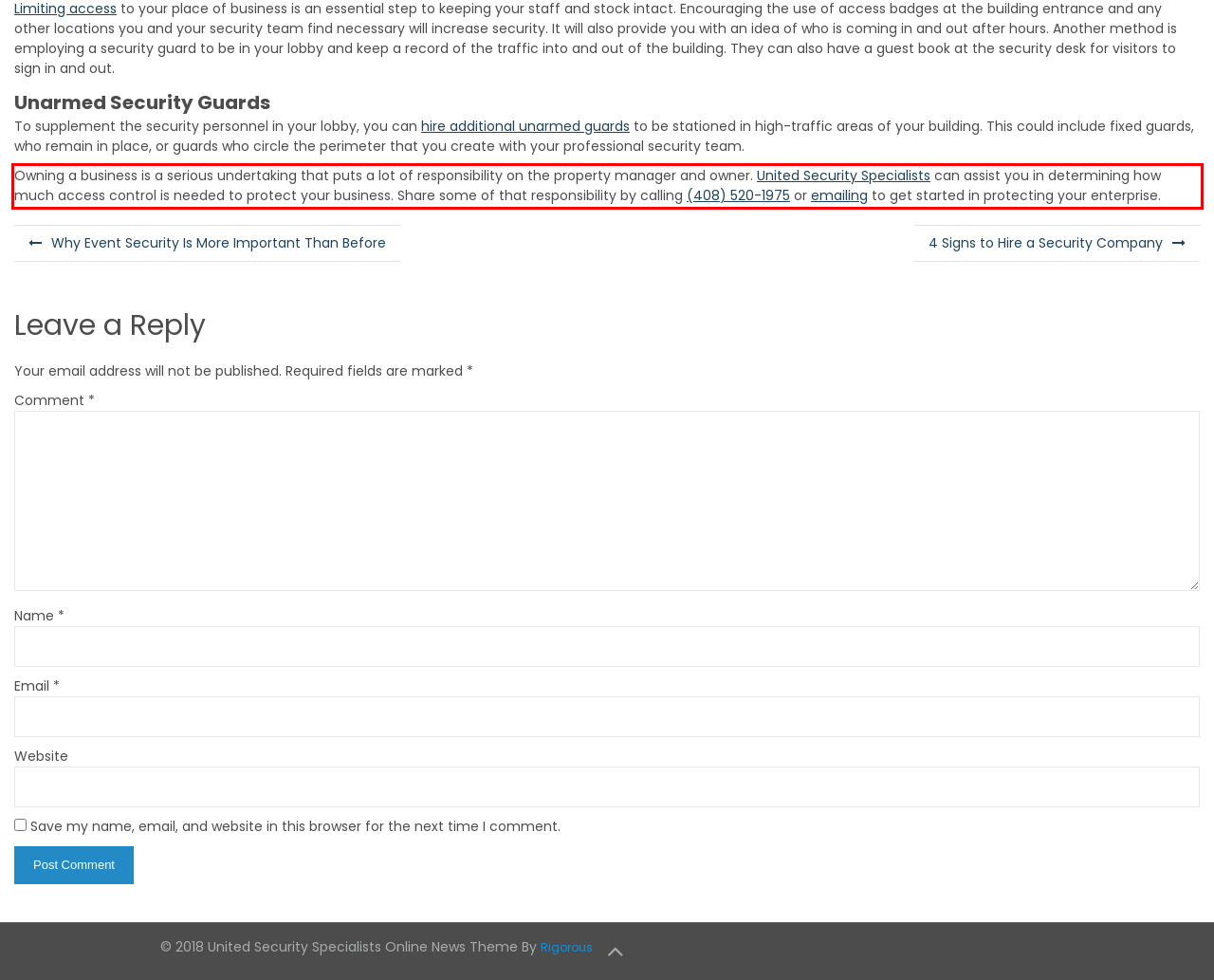Within the screenshot of the webpage, there is a red rectangle. Please recognize and generate the text content inside this red bounding box.

Owning a business is a serious undertaking that puts a lot of responsibility on the property manager and owner. United Security Specialists can assist you in determining how much access control is needed to protect your business. Share some of that responsibility by calling (408) 520-1975 or emailing to get started in protecting your enterprise.